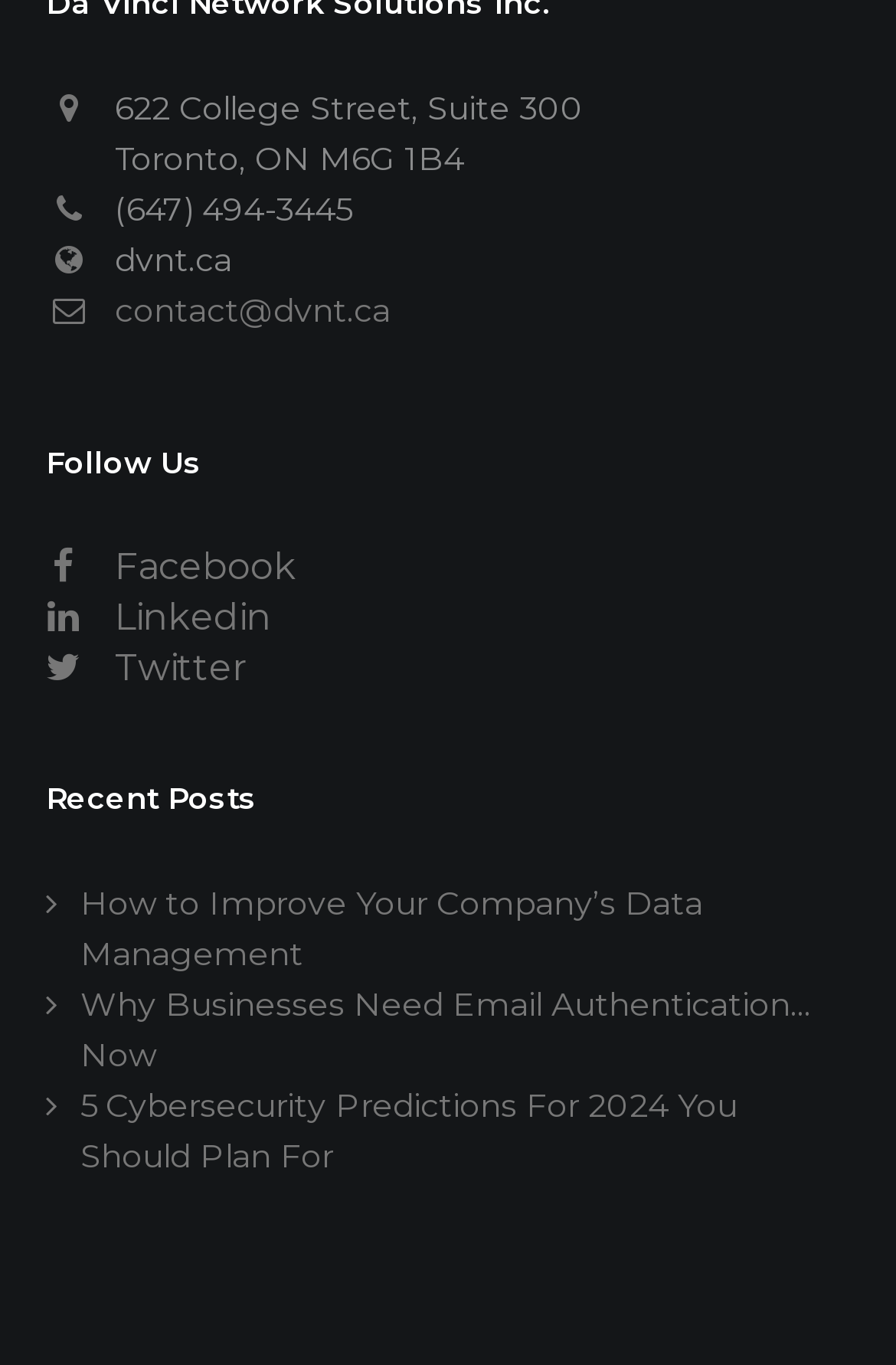What is the topic of the first recent post?
Based on the image, please offer an in-depth response to the question.

I examined the link elements under the 'Recent Posts' heading and found the first link to be 'How to Improve Your Company’s Data Management', which indicates that the topic of the first recent post is data management.